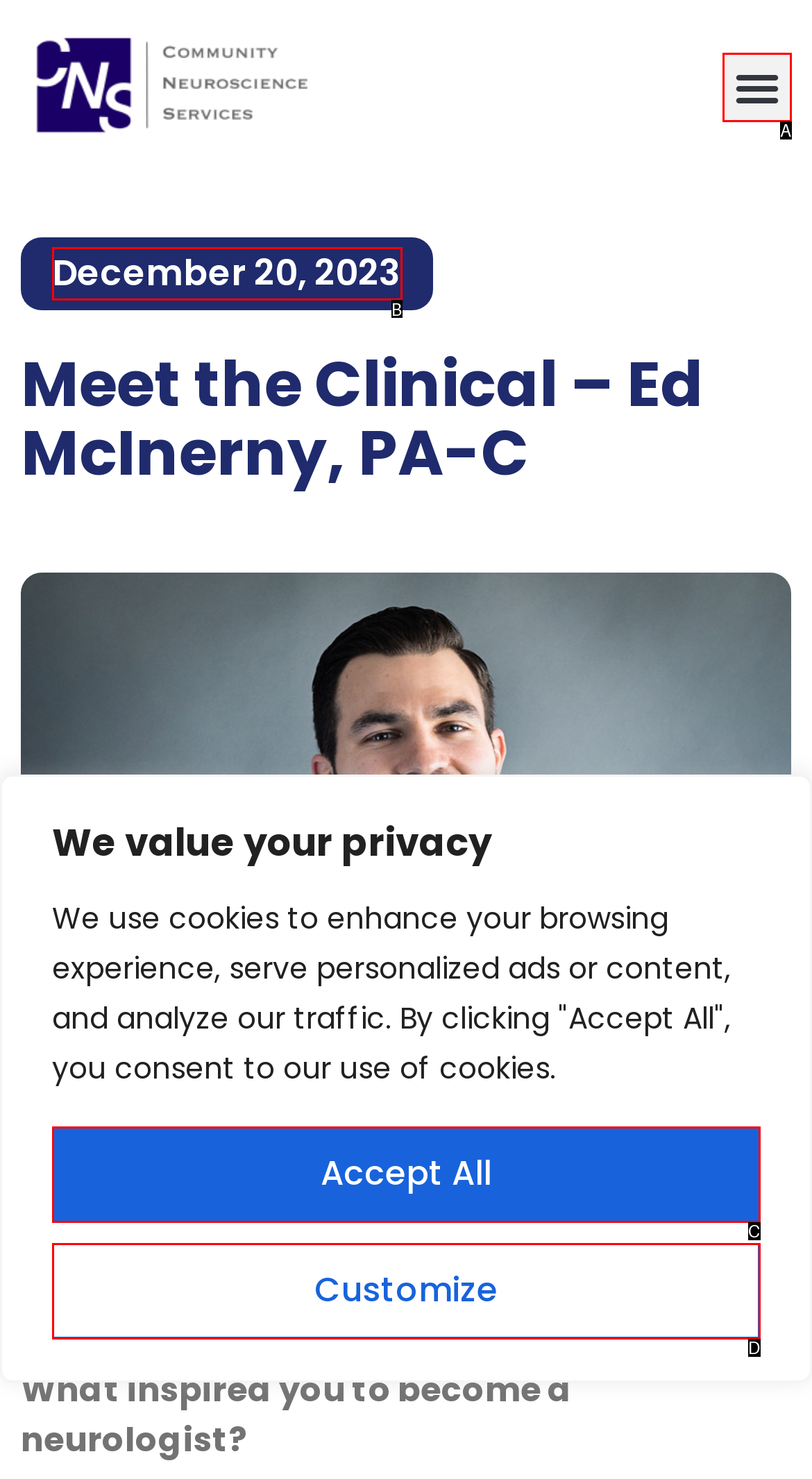Identify which option matches the following description: Customize
Answer by giving the letter of the correct option directly.

D